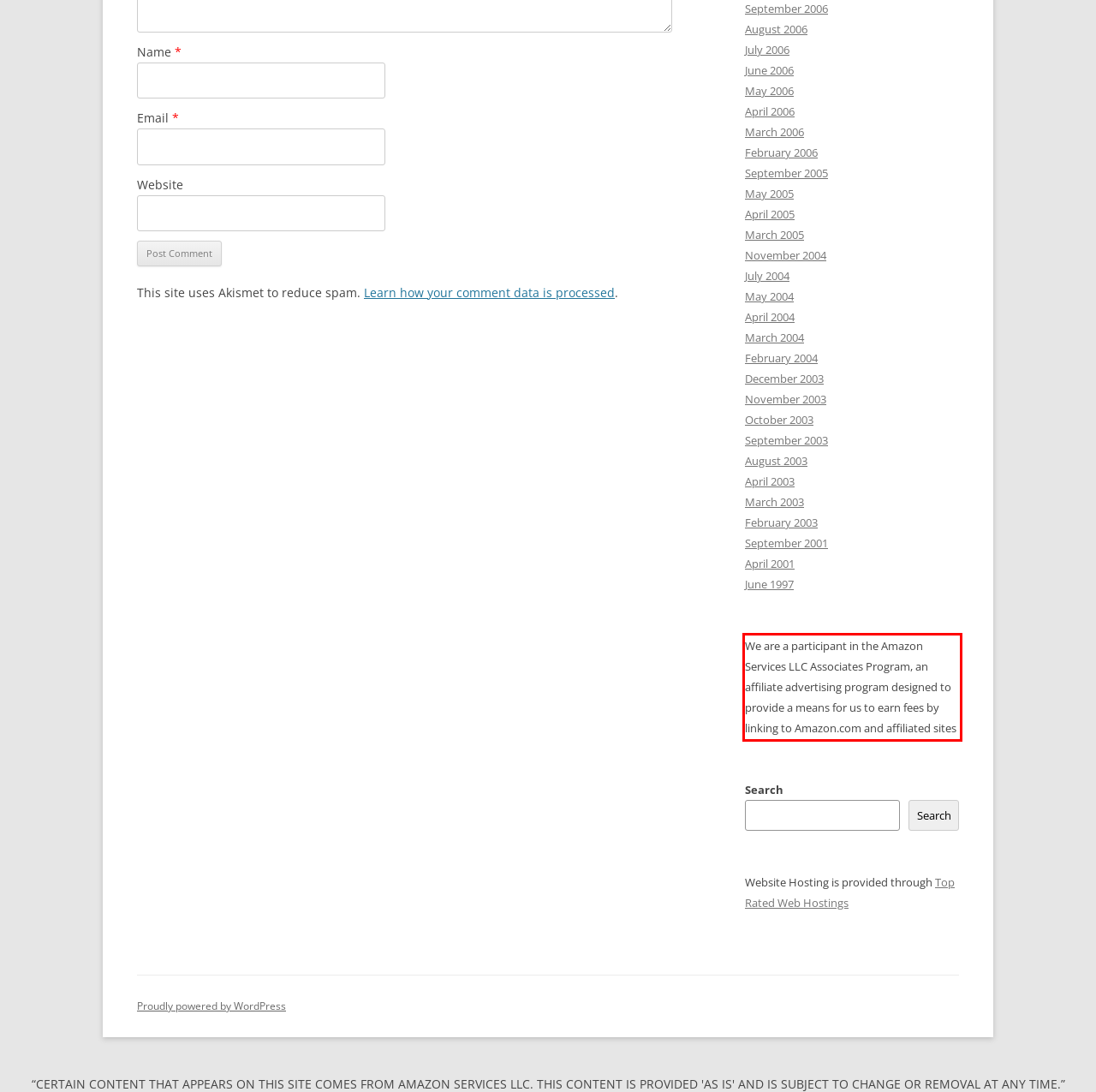From the provided screenshot, extract the text content that is enclosed within the red bounding box.

We are a participant in the Amazon Services LLC Associates Program, an affiliate advertising program designed to provide a means for us to earn fees by linking to Amazon.com and affiliated sites